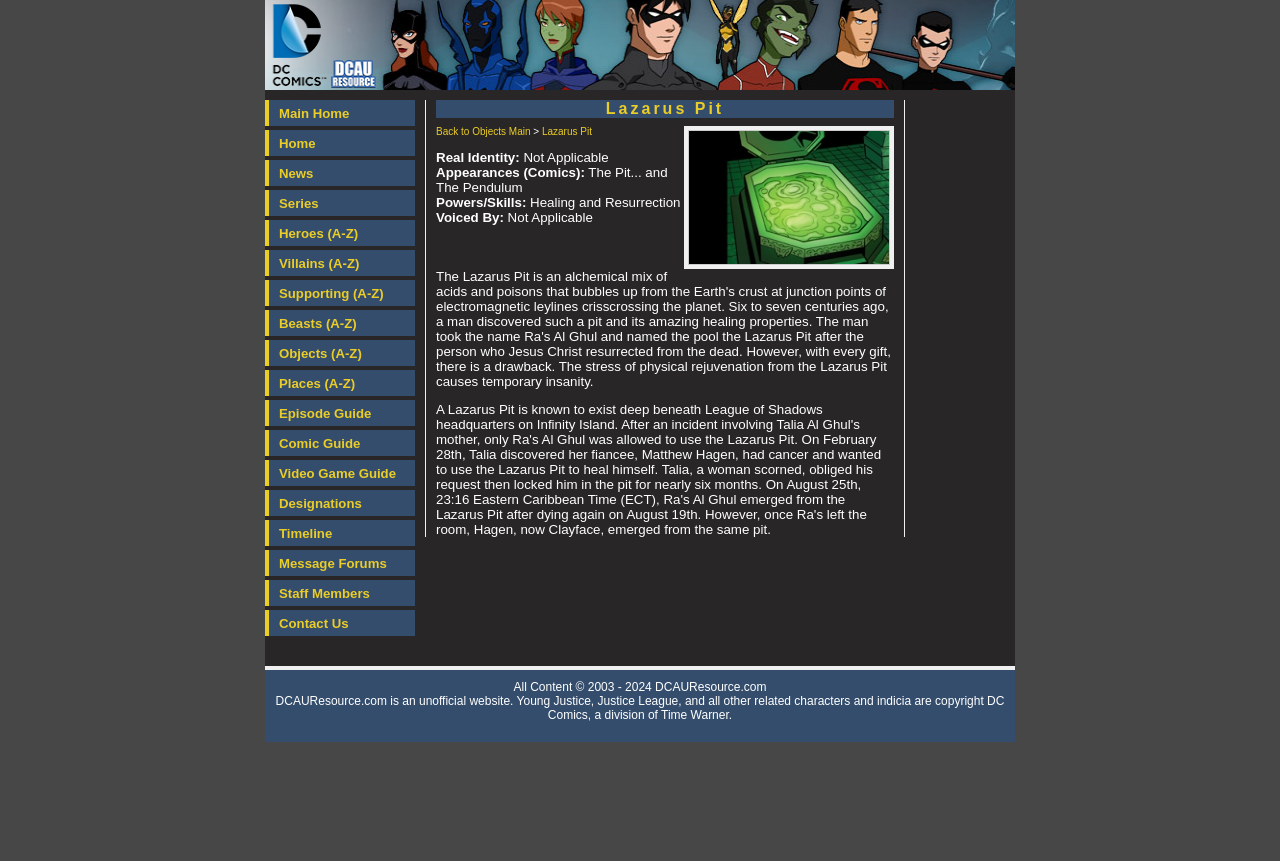Please find the bounding box coordinates of the clickable region needed to complete the following instruction: "Click on the 'Main Home' link". The bounding box coordinates must consist of four float numbers between 0 and 1, i.e., [left, top, right, bottom].

[0.207, 0.116, 0.324, 0.146]